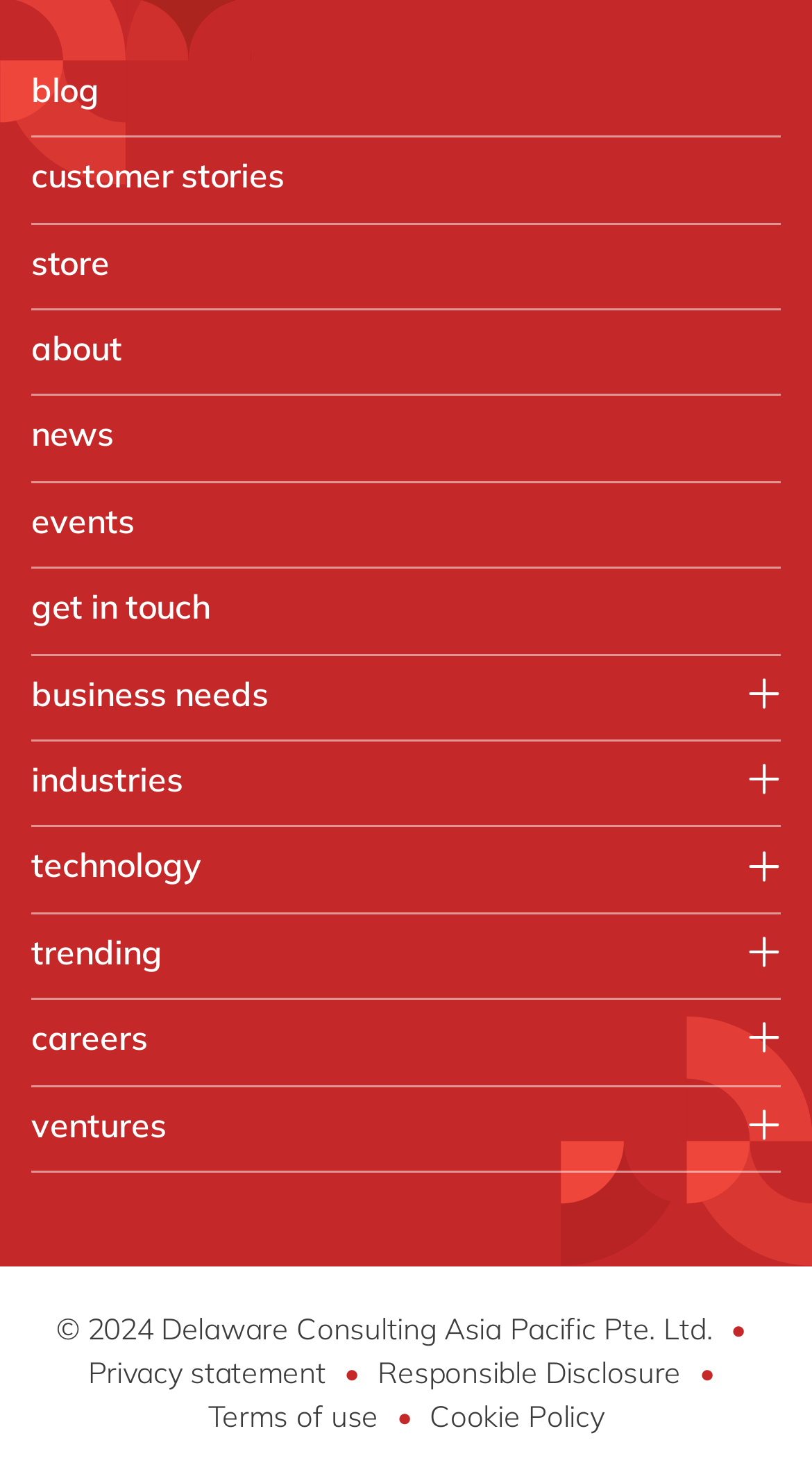How many industries are listed in the footer?
Please provide an in-depth and detailed response to the question.

I counted the number of links under the 'industries' button in the footer section, which are hidden by default. There are 17 links, each representing a different industry.